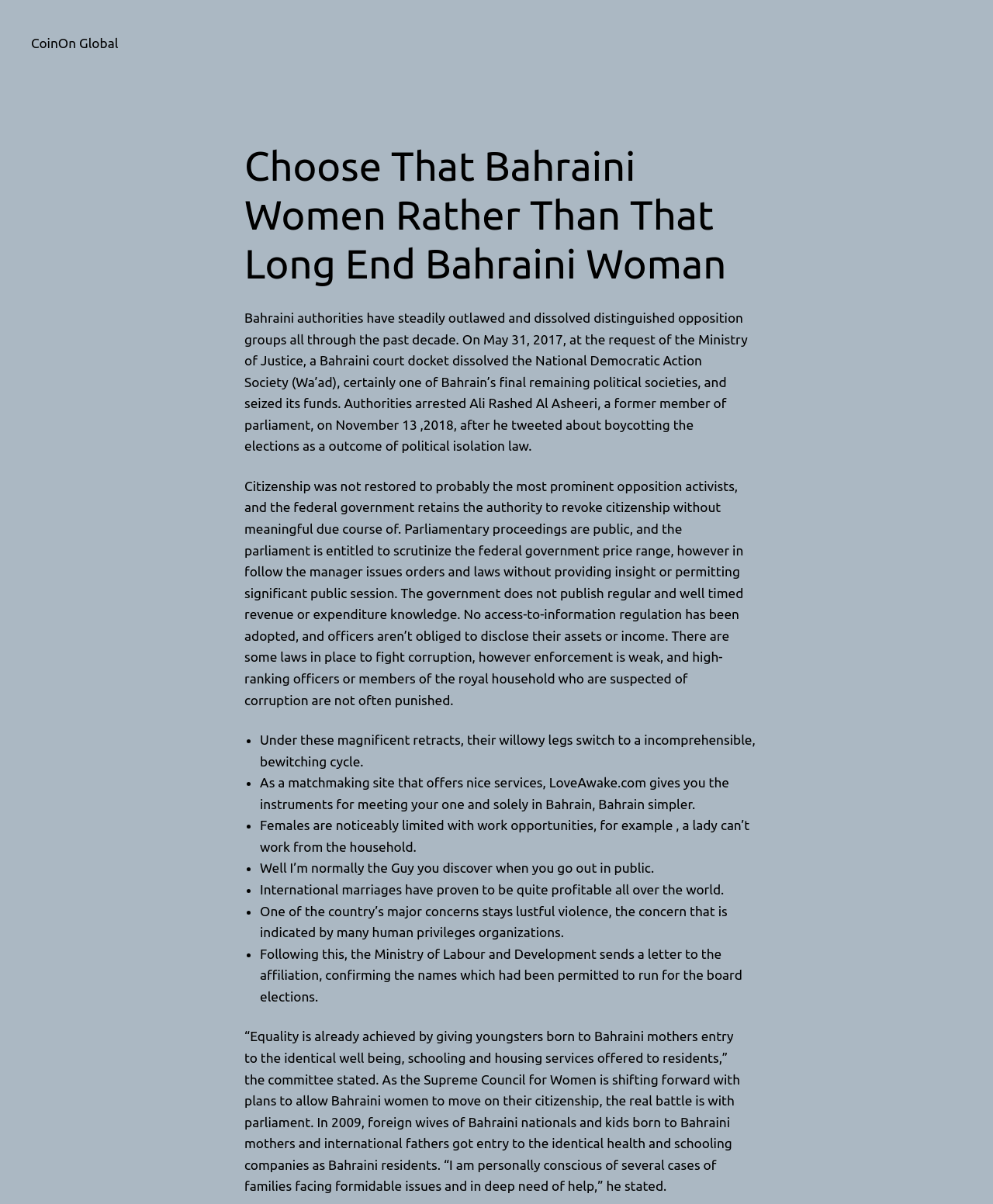Answer the following inquiry with a single word or phrase:
What is a concern indicated by human rights organizations?

Lustful violence